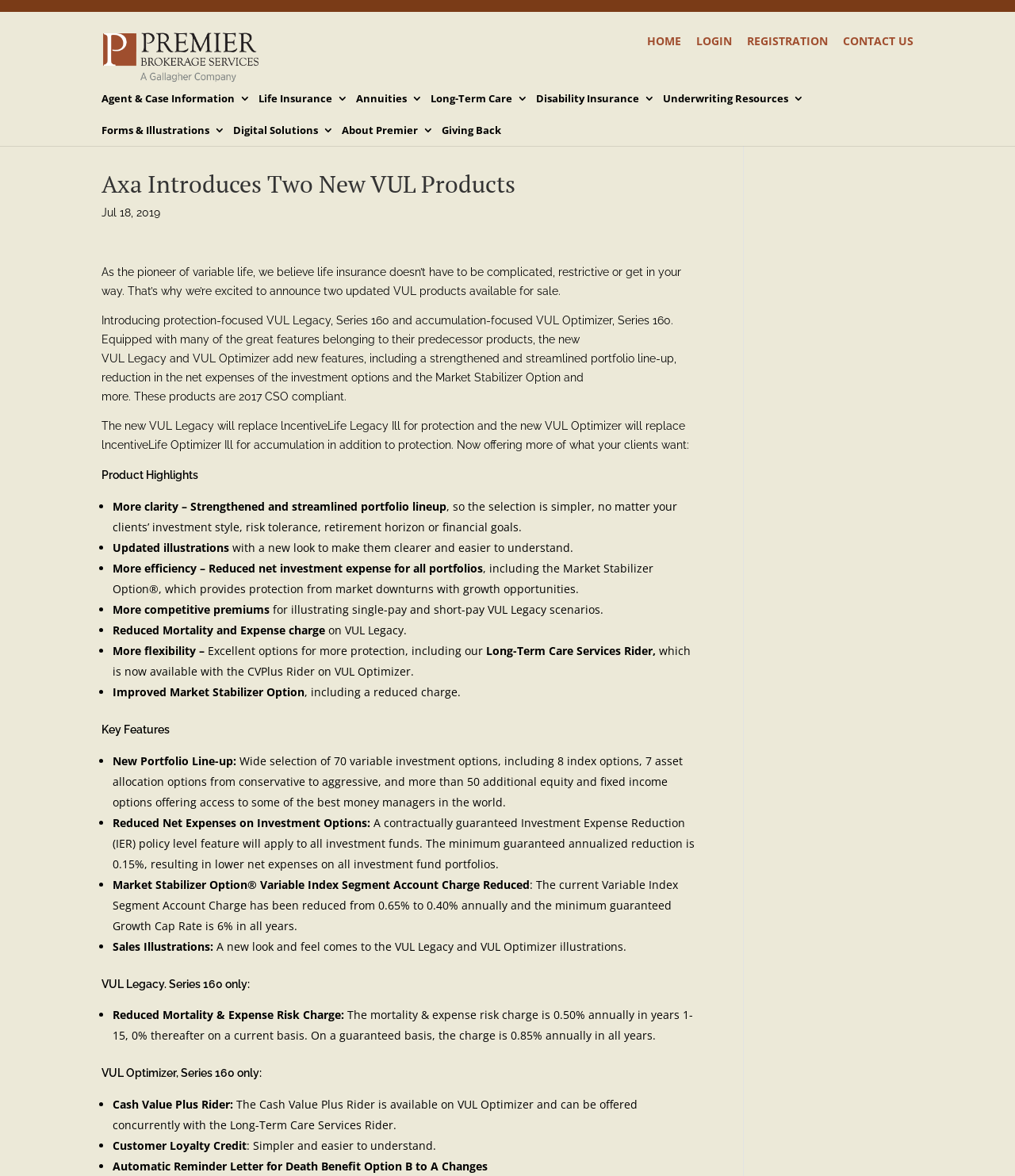What is the purpose of the Market Stabilizer Option?
Can you give a detailed and elaborate answer to the question?

The Market Stabilizer Option is mentioned in the webpage as a feature of the new VUL products, which provides protection from market downturns with growth opportunities.